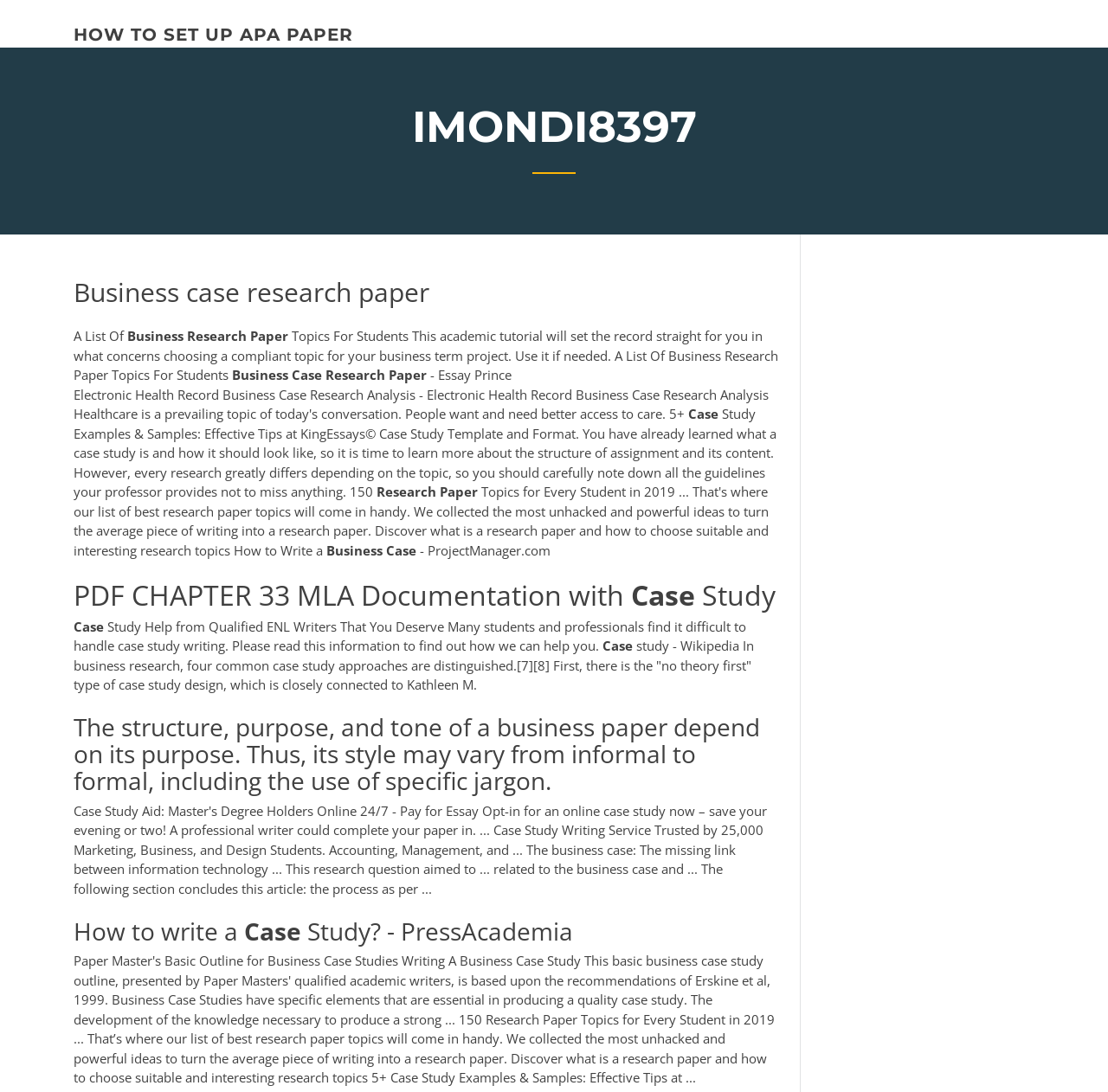Utilize the information from the image to answer the question in detail:
What is a case study in business research?

In business research, a case study has four common approaches, as mentioned in the static text element. These approaches are not explicitly stated, but they are related to Kathleen M. and are distinguished as the 'no theory first' type of case study design.